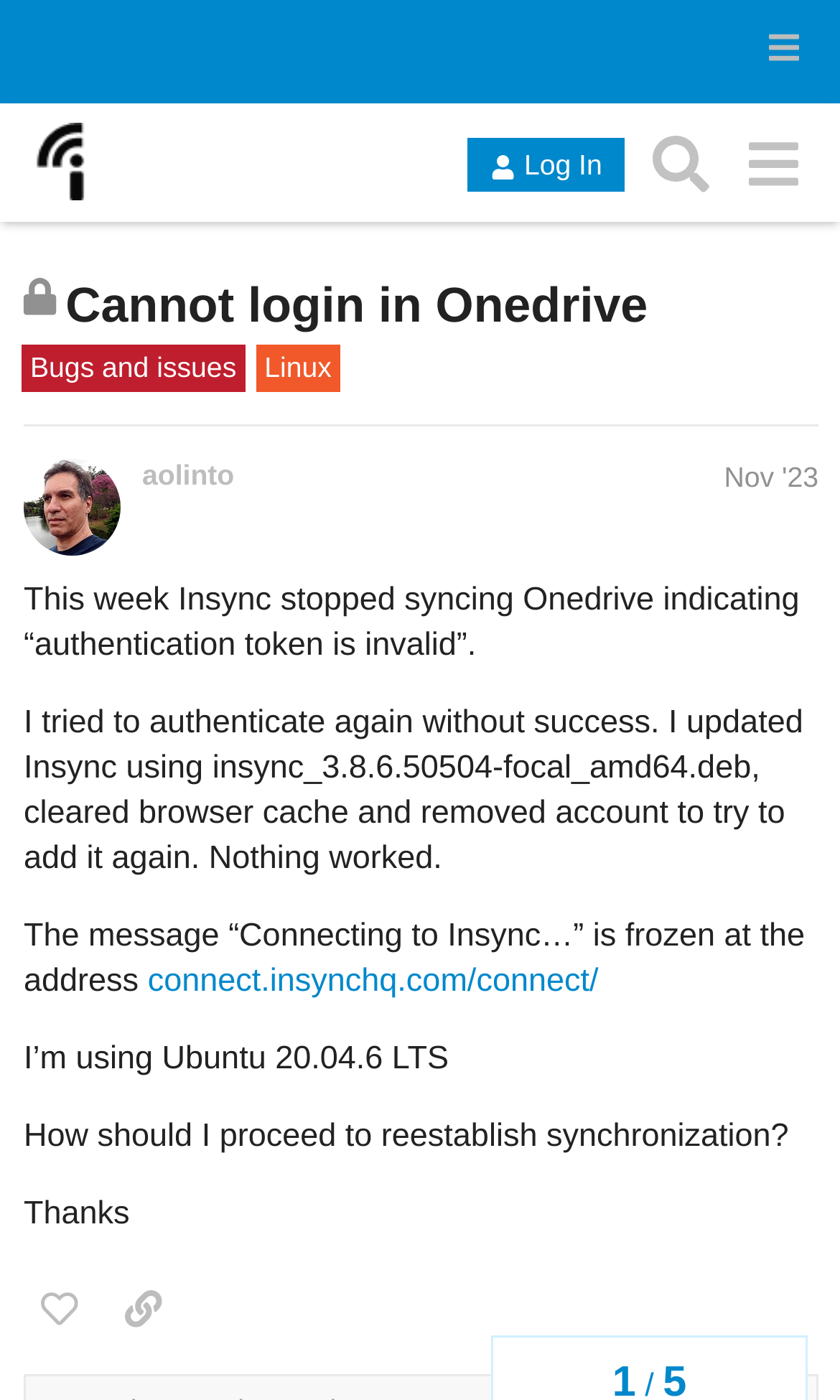Identify the coordinates of the bounding box for the element that must be clicked to accomplish the instruction: "Go to another topic list or category".

[0.865, 0.084, 0.974, 0.148]